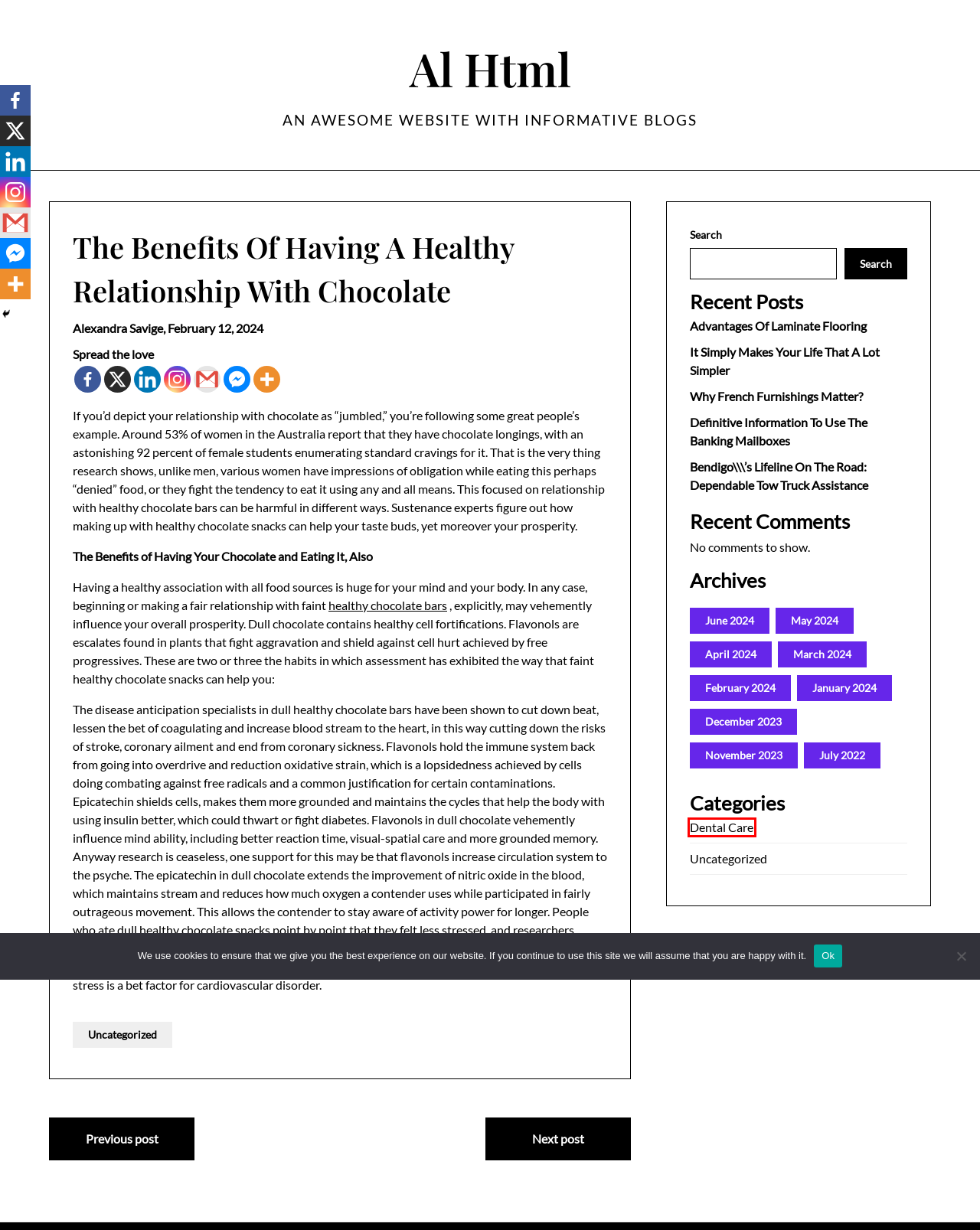Observe the screenshot of a webpage with a red bounding box highlighting an element. Choose the webpage description that accurately reflects the new page after the element within the bounding box is clicked. Here are the candidates:
A. Bendigo\\\'s Lifeline On The Road: Dependable Tow Truck Assistance - Al Html
B. March 2024 - Al Html
C. It Simply Makes Your Life That A Lot Simpler - Al Html
D. Why French Furnishings Matter? - Al Html
E. Buy Healthy Chocolate Snacks & Treats | Organic Carob Products
F. Dental Care Archives - Al Html
G. Al Html - An awesome website with informative blogs
H. Definitive Information To Use The Banking Mailboxes - Al Html

F